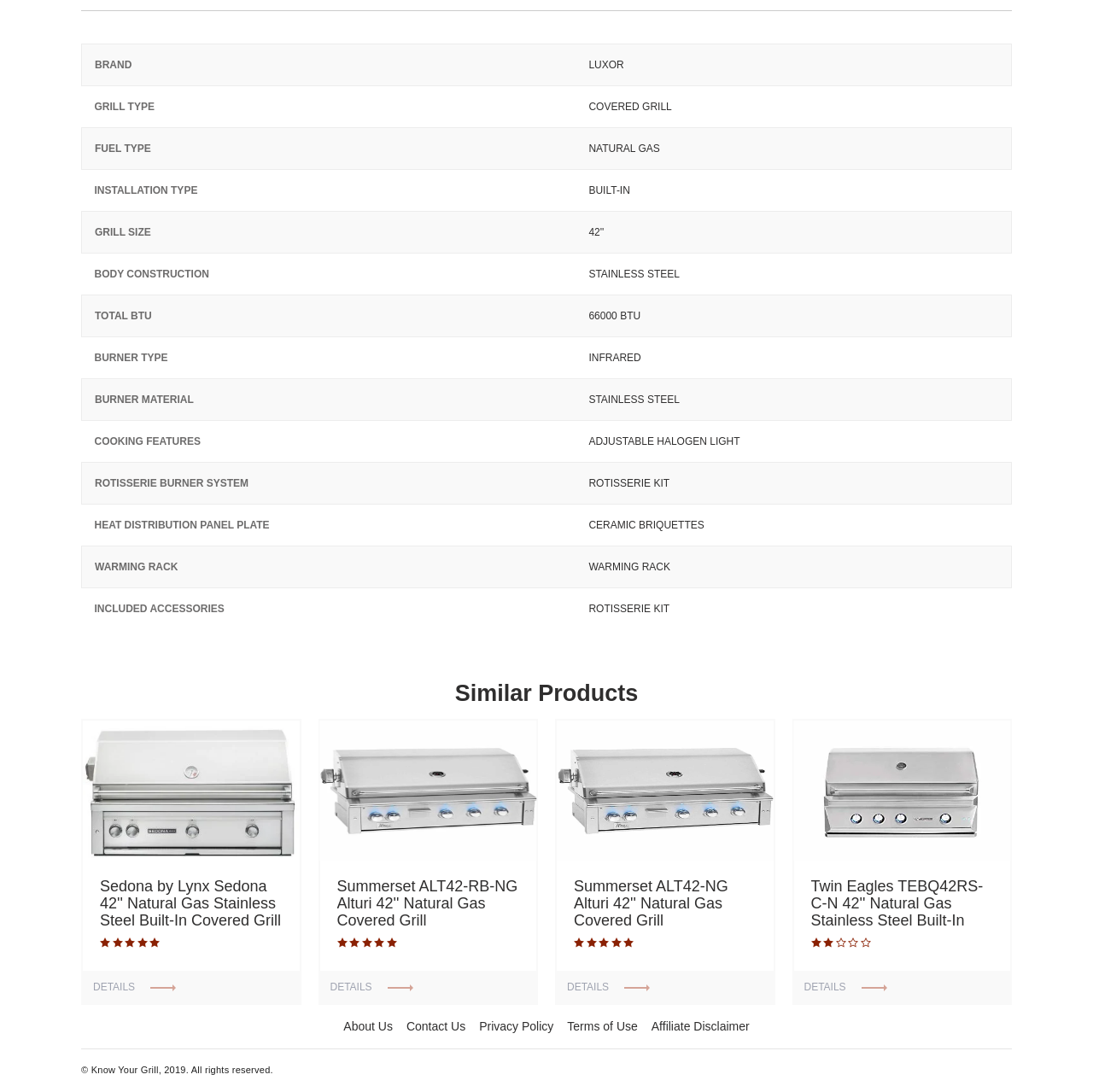Please determine the bounding box coordinates of the element's region to click for the following instruction: "View Summerset ALT42-RB-NG Alturi 42'' Natural Gas Covered Grill details".

[0.291, 0.658, 0.492, 0.92]